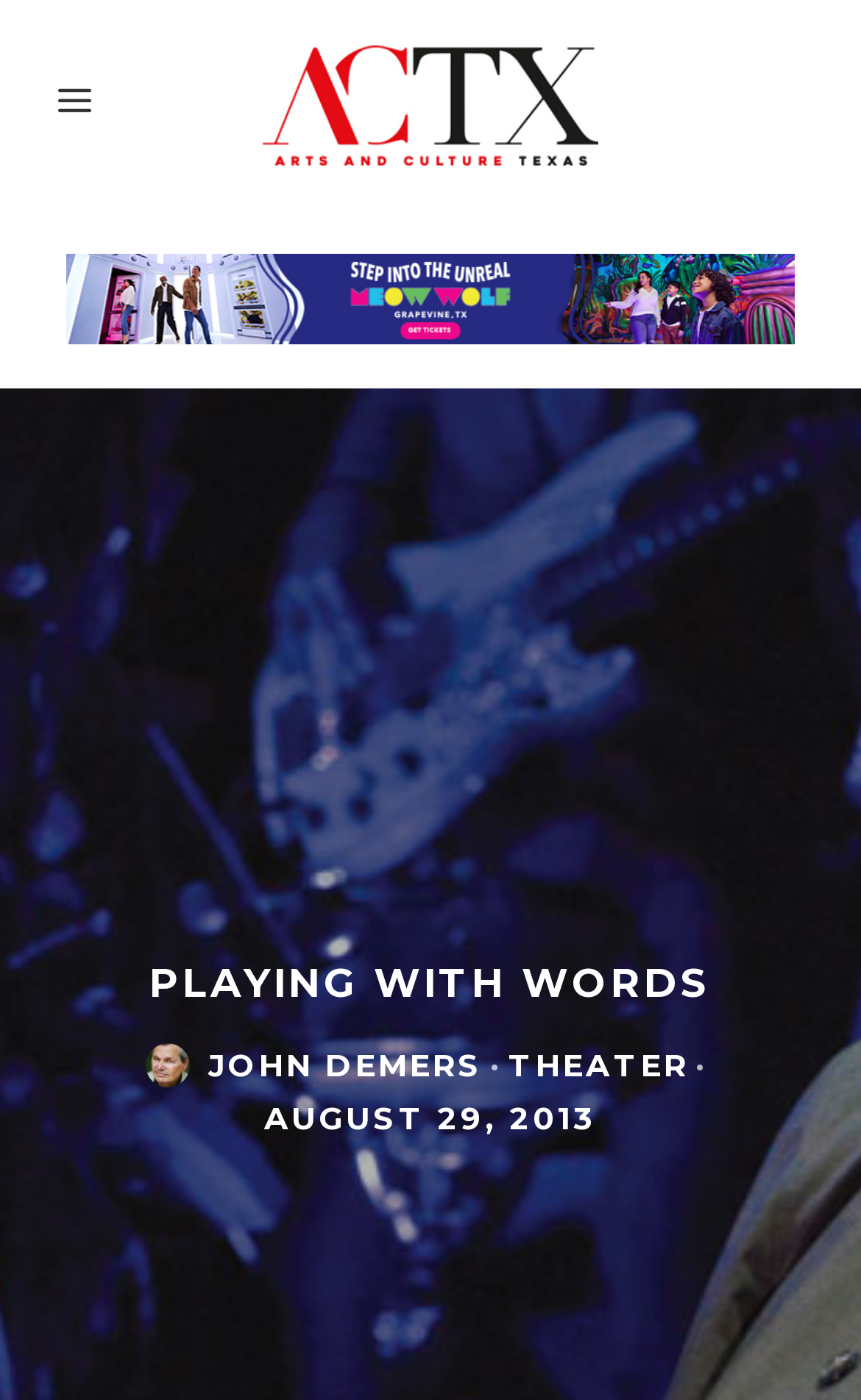Please answer the following question using a single word or phrase: 
What is the separator between the author and the category?

·